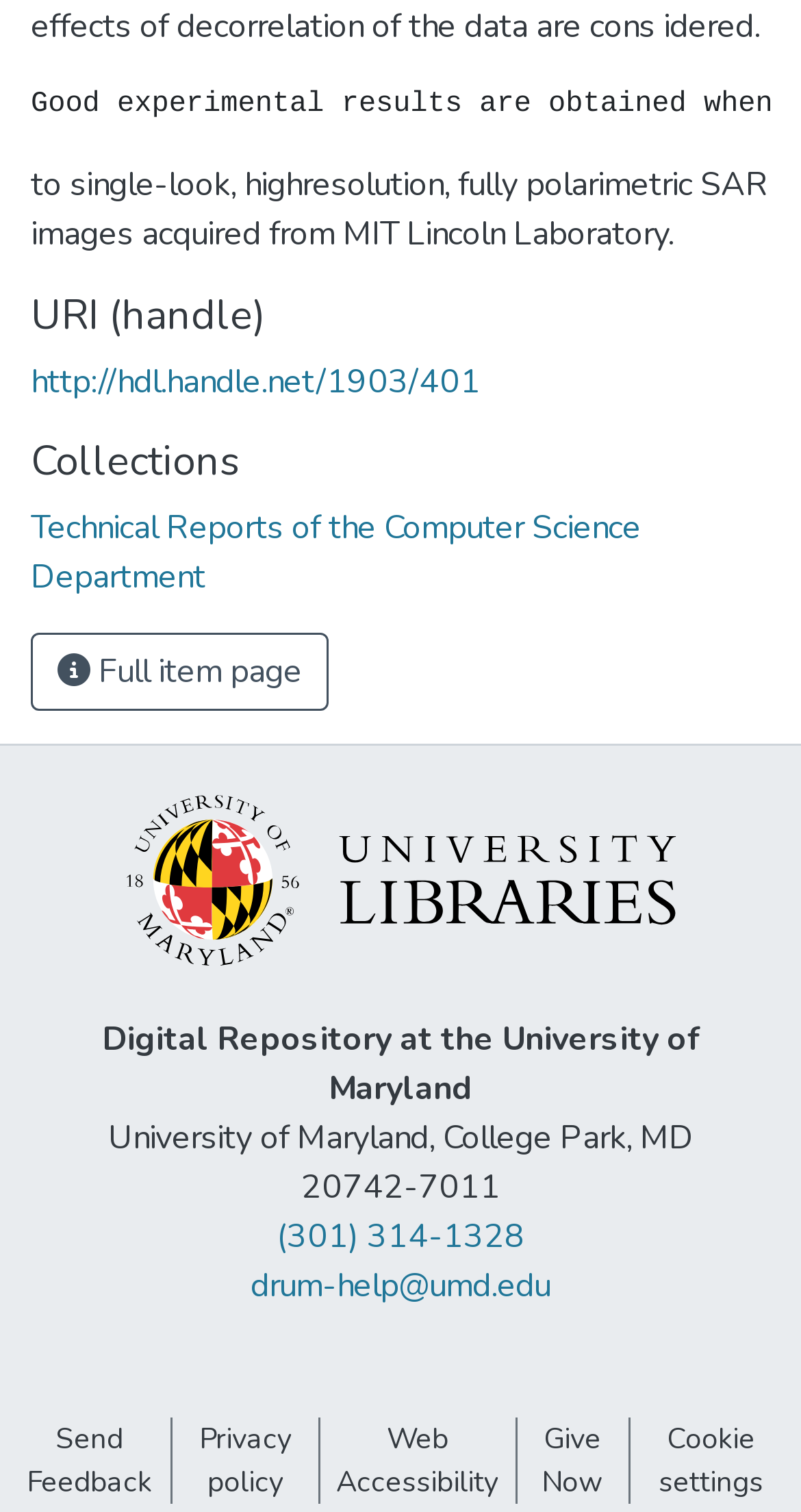Extract the bounding box coordinates of the UI element described by: "http://hdl.handle.net/1903/401". The coordinates should include four float numbers ranging from 0 to 1, e.g., [left, top, right, bottom].

[0.038, 0.238, 0.6, 0.268]